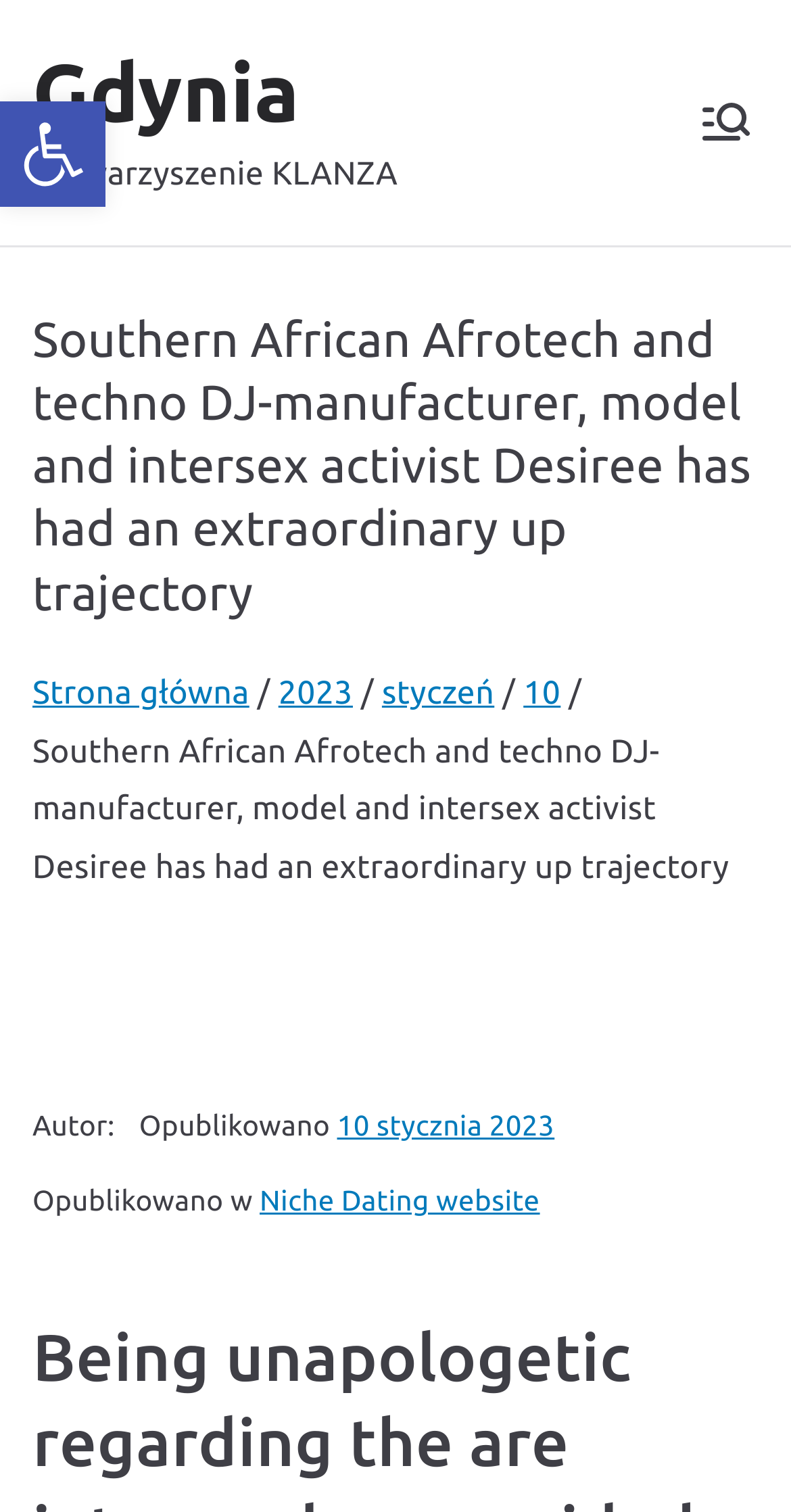What is the name of the organization? Look at the image and give a one-word or short phrase answer.

Stowarzyszenie KLANZA